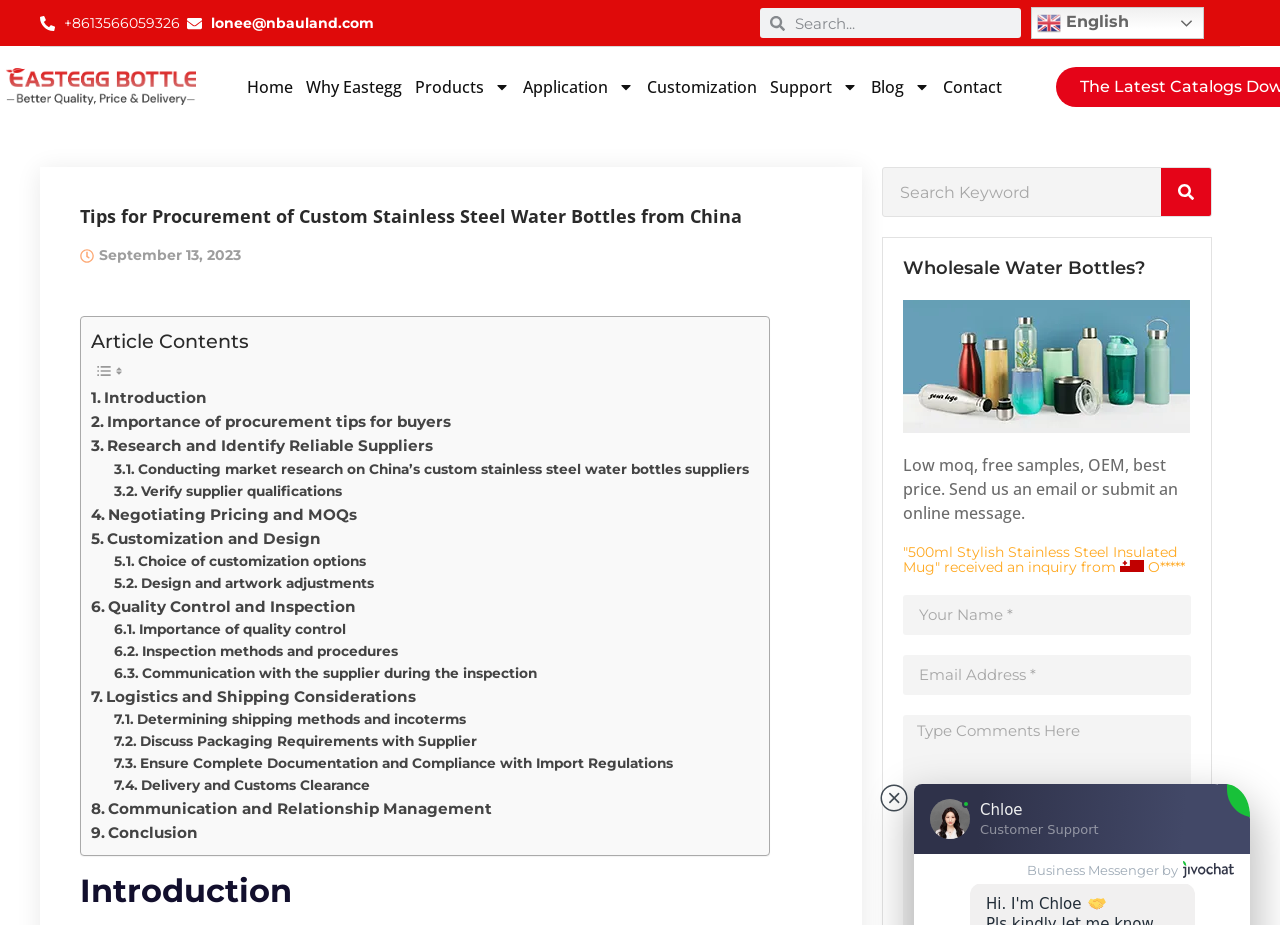Find the main header of the webpage and produce its text content.

Tips for Procurement of Custom Stainless Steel Water Bottles from China